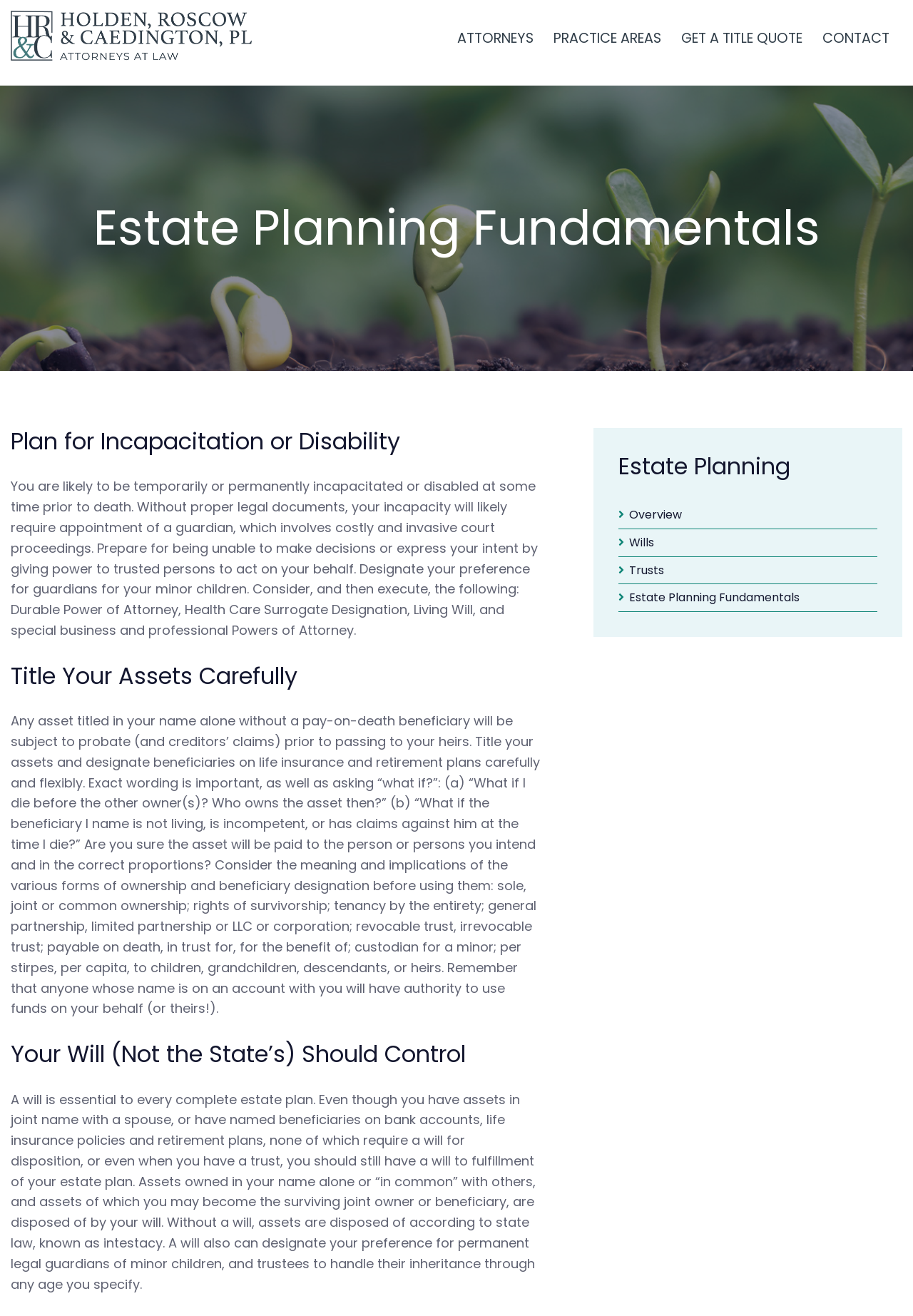Please answer the following question using a single word or phrase: 
What is the purpose of a will according to the webpage?

To control disposition of assets